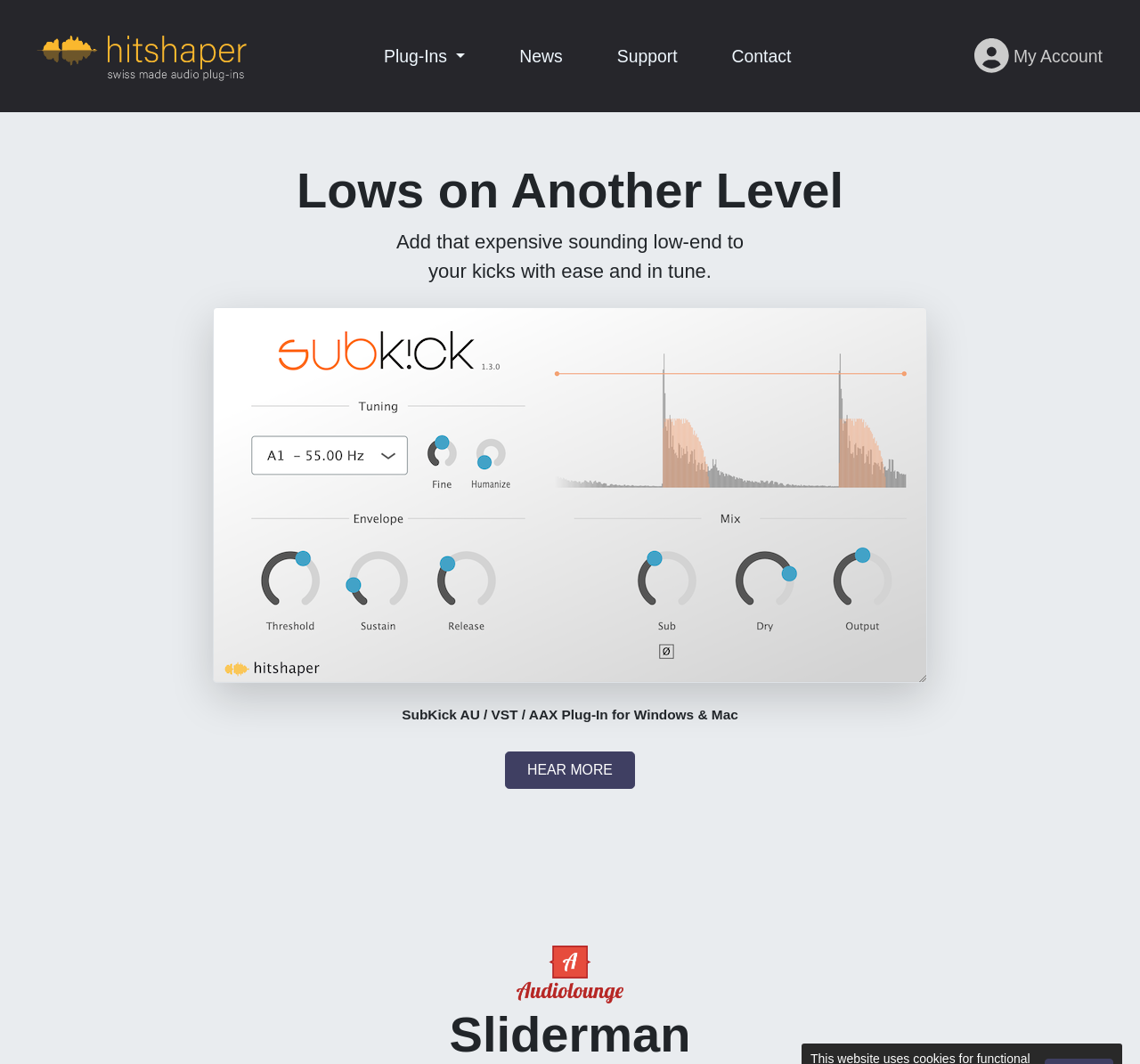What type of products are offered on this website?
Please respond to the question with a detailed and thorough explanation.

Based on the webpage content, it appears that the website offers audio plug-ins, specifically for professional audio use, as indicated by the heading 'Lows on Another Level' and the description of the SubKick AU / VST / AAX Plug-In for Windows & Mac.